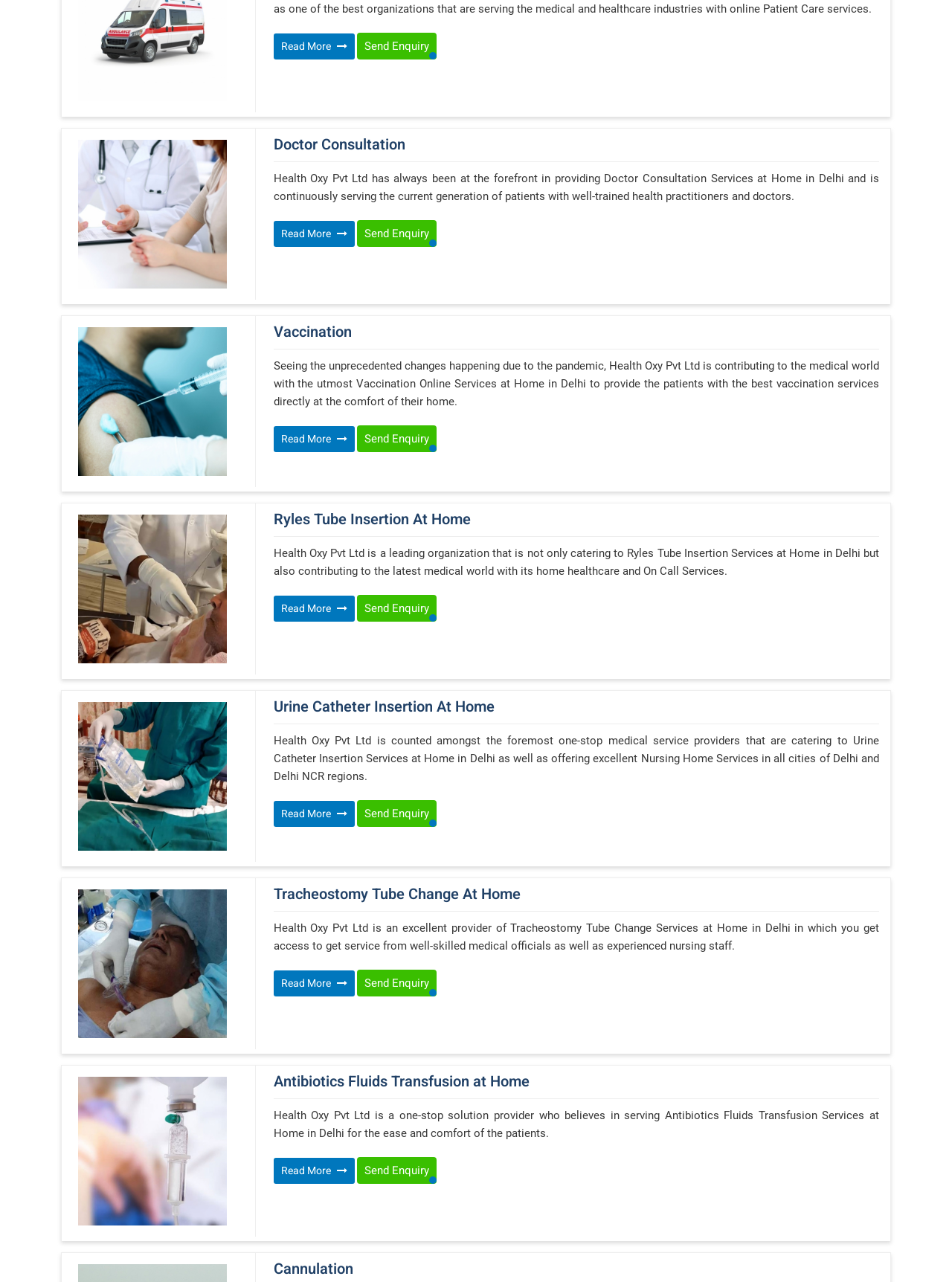Please identify the bounding box coordinates of the clickable element to fulfill the following instruction: "Explore Tracheostomy Tube Change at Home in Delhi". The coordinates should be four float numbers between 0 and 1, i.e., [left, top, right, bottom].

[0.065, 0.694, 0.256, 0.81]